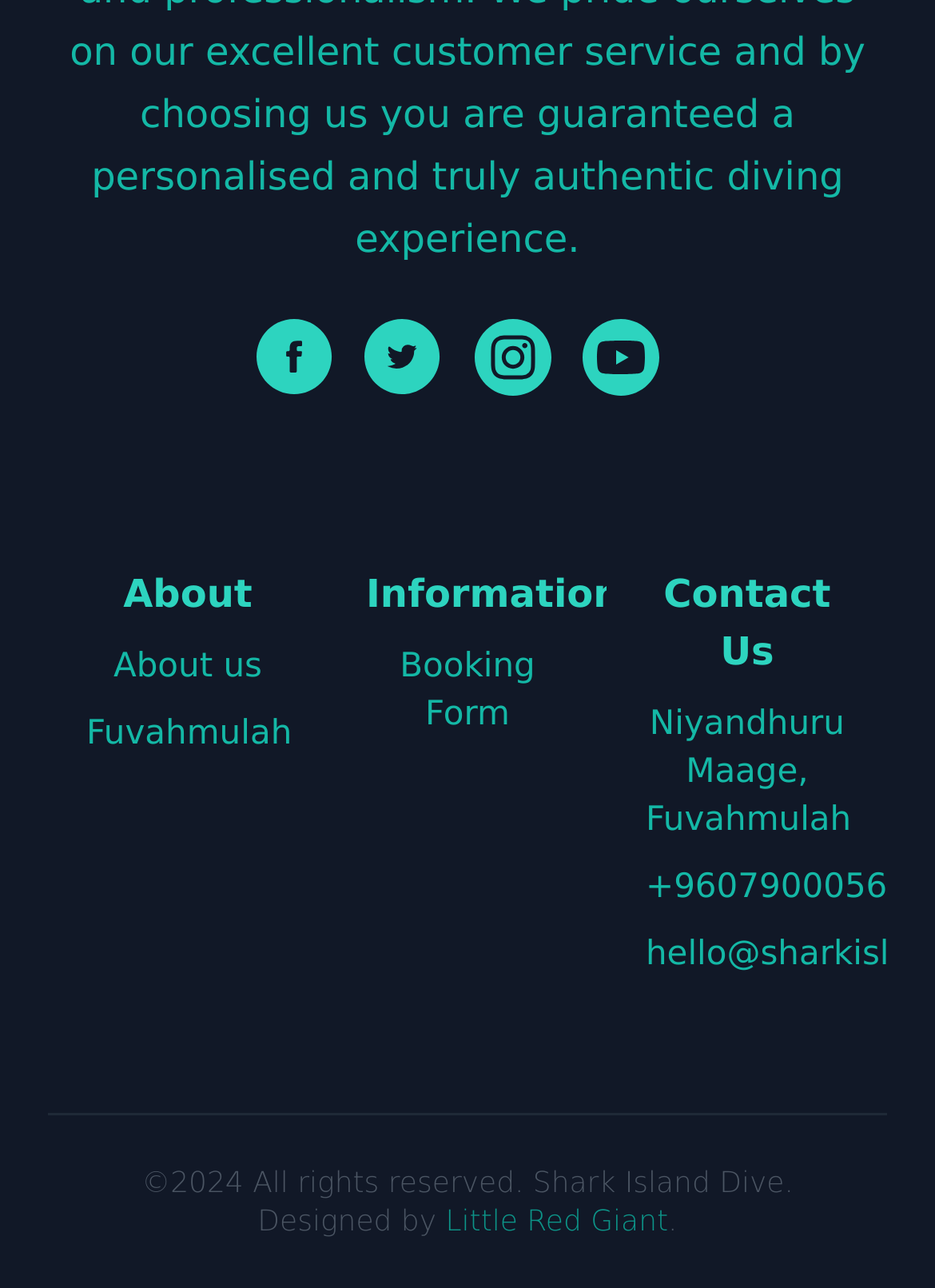Please determine the bounding box coordinates of the element to click on in order to accomplish the following task: "Contact us through email". Ensure the coordinates are four float numbers ranging from 0 to 1, i.e., [left, top, right, bottom].

[0.691, 0.707, 0.908, 0.759]